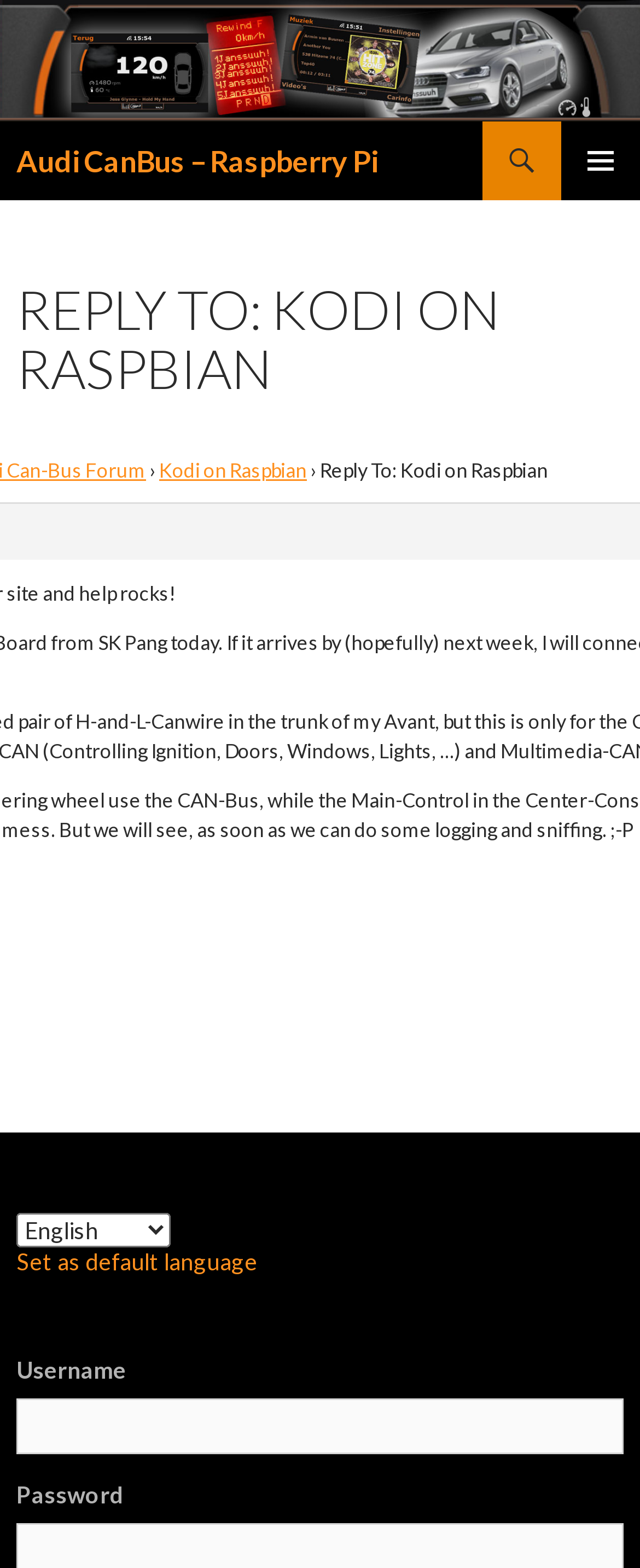Present a detailed account of what is displayed on the webpage.

This webpage is a discussion forum or comment section, specifically a reply to a topic about Kodi on Raspbian and Audi CanBus on Raspberry Pi. 

At the top, there is a header section with a logo image and a link to "Audi CanBus – Raspberry Pi" on the left side, and a search link and a primary menu button on the right side. Below the header, there is a "SKIP TO CONTENT" link.

The main content area is divided into two sections. The top section has a heading "REPLY TO: KODI ON RASPBIAN" and a link to "Kodi on Raspbian" followed by a "›" symbol and the text "Reply To: Kodi on Raspbian". 

The lower section of the main content area has a combobox, a link to "Set as default language", and a login form with fields for "Username" and "Password". The username field is a required field.